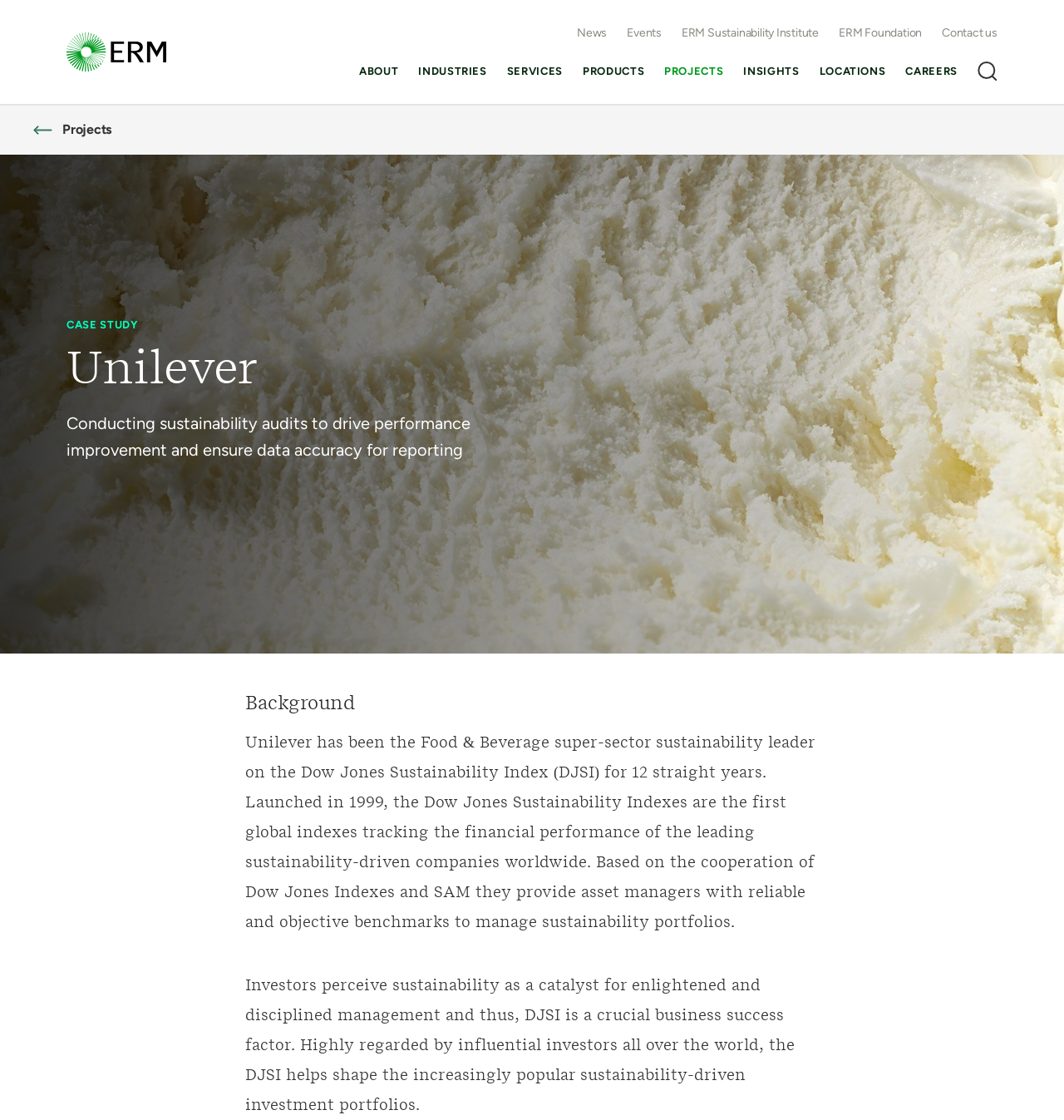Generate a comprehensive description of the contents of the webpage.

The webpage appears to be a corporate website, specifically focused on sustainability and environmental responsibility. At the top left corner, there is an ERM logo, which is an image. Next to it, there are several links to different sections of the website, including "News", "Events", "ERM Sustainability Institute", "ERM Foundation", and "Contact us". These links are positioned horizontally, with "News" on the left and "Contact us" on the right.

Below these links, there is a navigation menu with links to various categories, including "ABOUT", "INDUSTRIES", "SERVICES", "PRODUCTS", "PROJECTS", "INSIGHTS", "LOCATIONS", and "CAREERS". These links are also positioned horizontally, with "ABOUT" on the left and "CAREERS" on the right.

On the right side of the page, there is a small image, and below it, a link to "Projects". Above the navigation menu, there is a heading that reads "Unilever", which is a prominent element on the page.

The main content of the page is divided into two sections. The first section has a heading that reads "CASE STUDY", and below it, a paragraph of text that describes conducting sustainability audits to drive performance improvement and ensure data accuracy for reporting. This text is a summary of the meta description.

The second section has a heading that reads "Background", and below it, two paragraphs of text that describe Unilever's sustainability achievements, including its leadership on the Dow Jones Sustainability Index (DJSI) for 12 straight years. The text also explains the importance of sustainability in business success and investment portfolios.